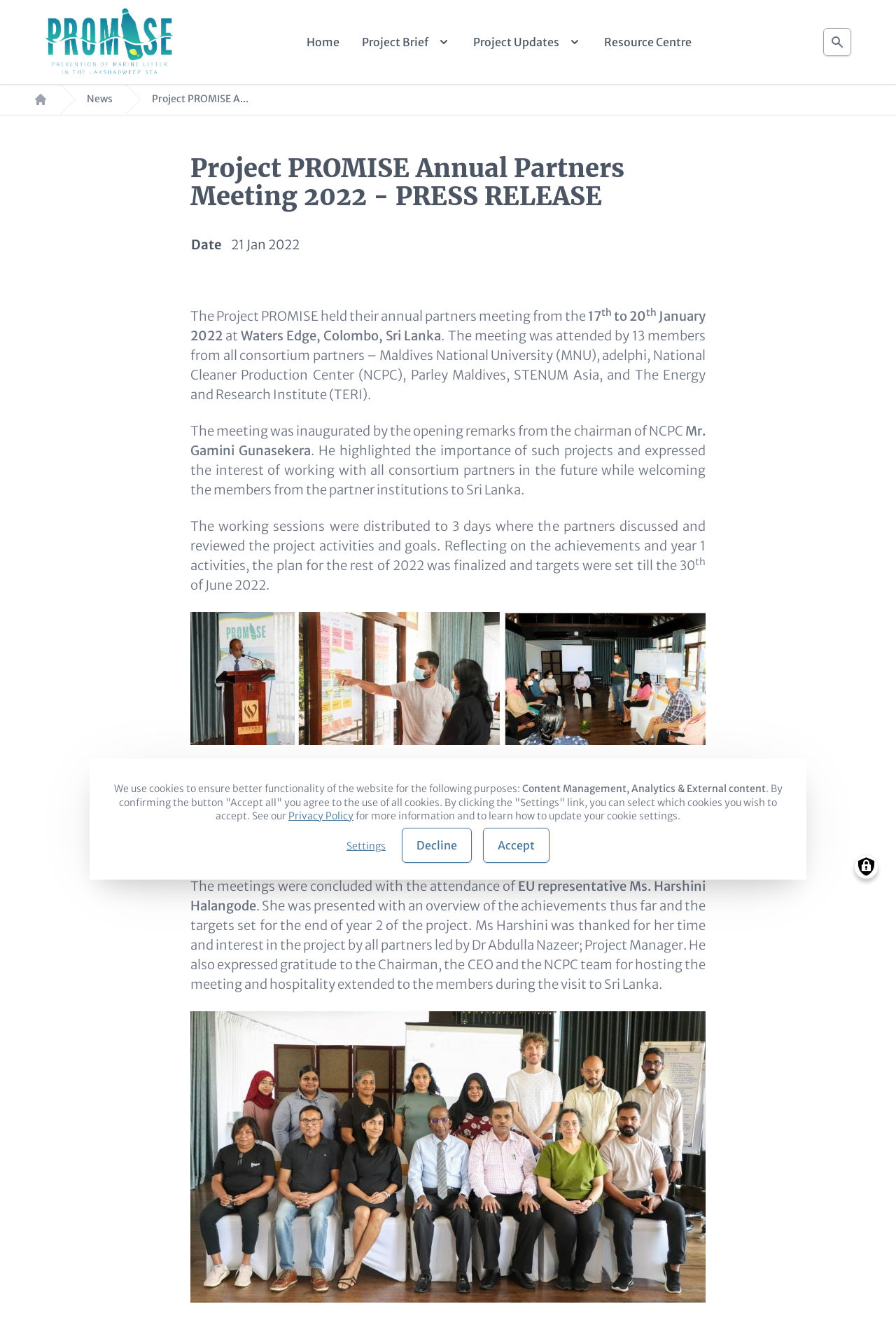Find the bounding box coordinates of the clickable area that will achieve the following instruction: "go to home page".

[0.05, 0.006, 0.195, 0.057]